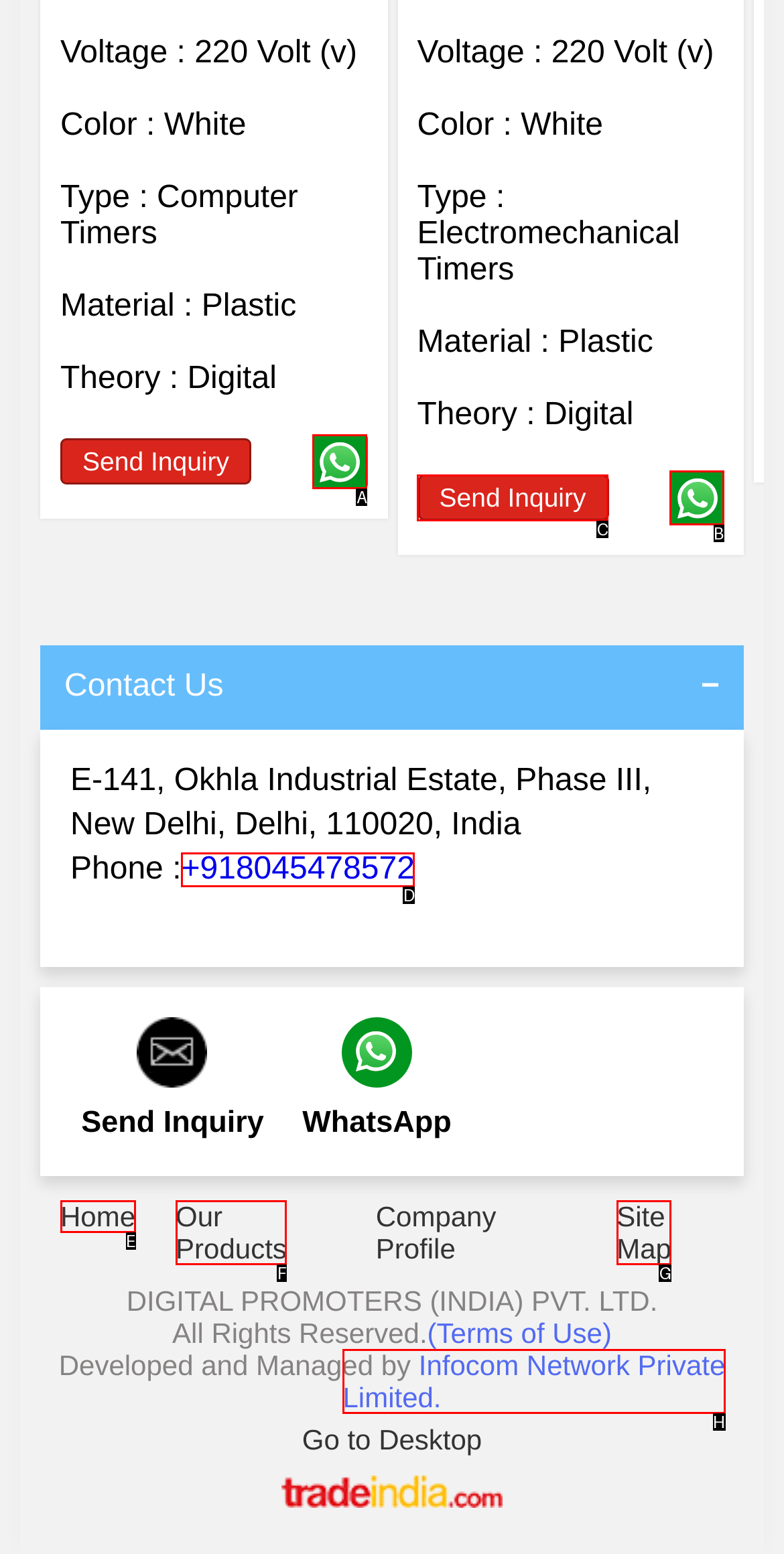Which option best describes: parent_node: Send Inquiry
Respond with the letter of the appropriate choice.

B